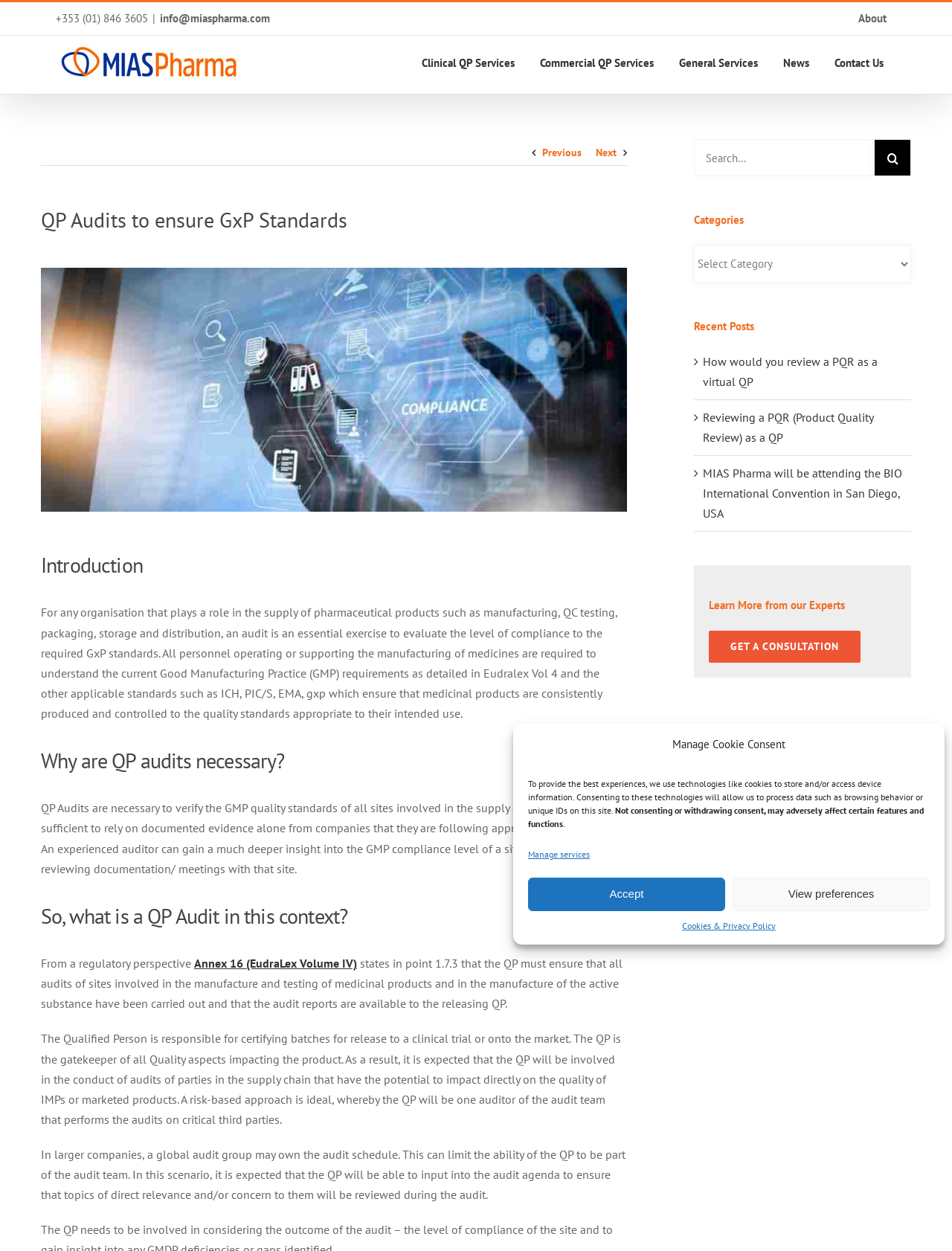Bounding box coordinates are given in the format (top-left x, top-left y, bottom-right x, bottom-right y). All values should be floating point numbers between 0 and 1. Provide the bounding box coordinate for the UI element described as: Annex 16 (EudraLex Volume IV)

[0.204, 0.764, 0.375, 0.776]